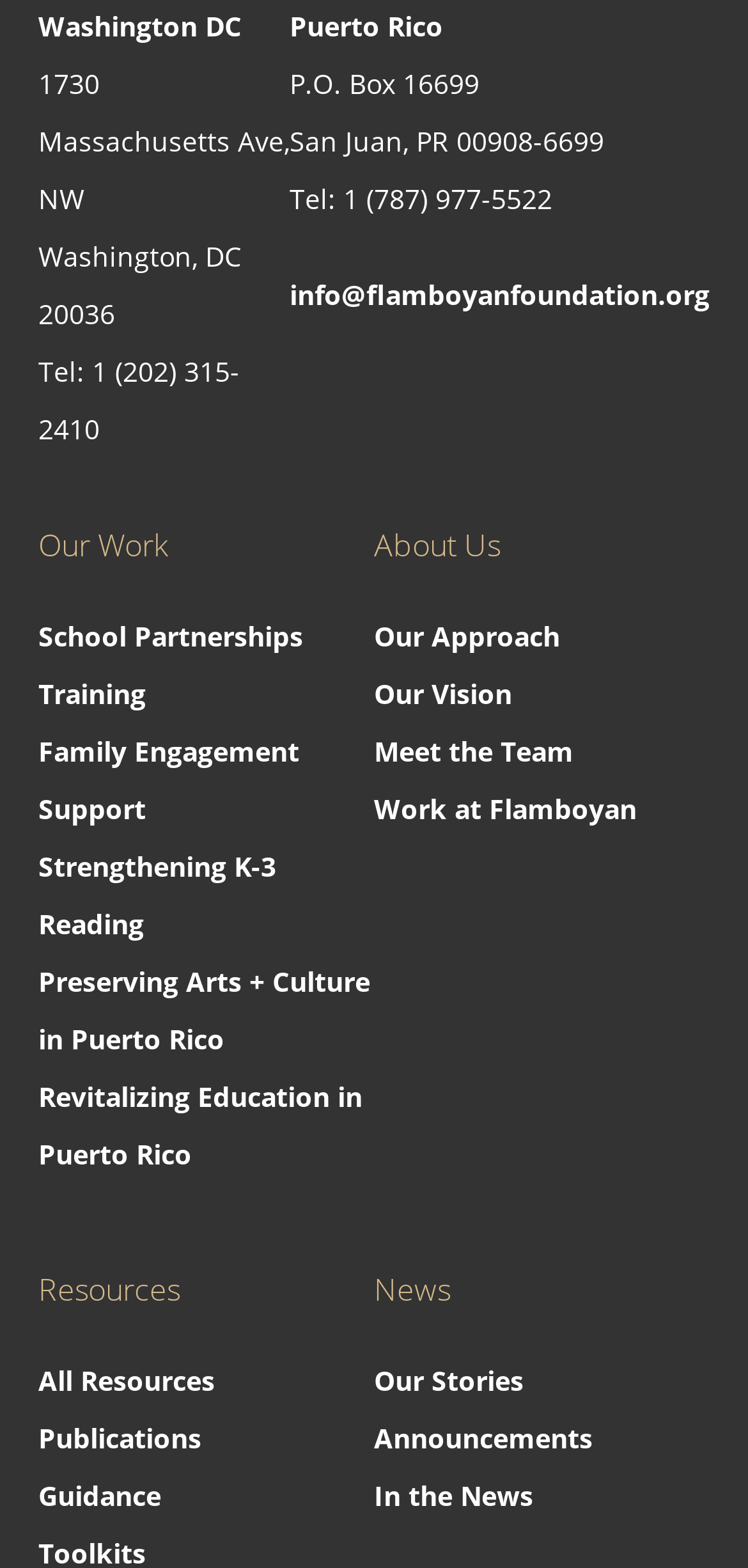Use a single word or phrase to answer the question: 
How many links are under the 'Our Work' section?

6